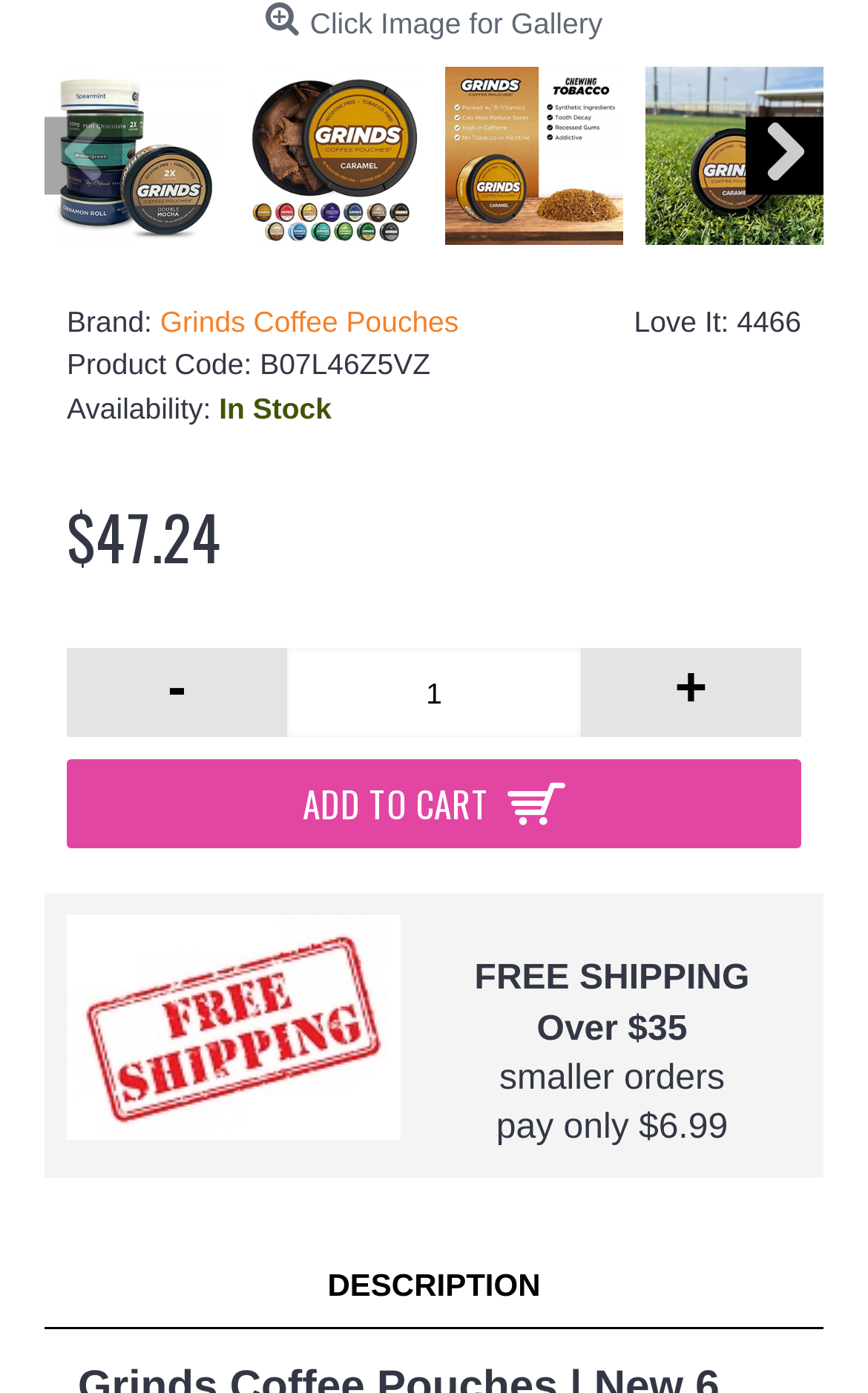What is the shipping cost for smaller orders?
Using the image as a reference, give a one-word or short phrase answer.

$6.99